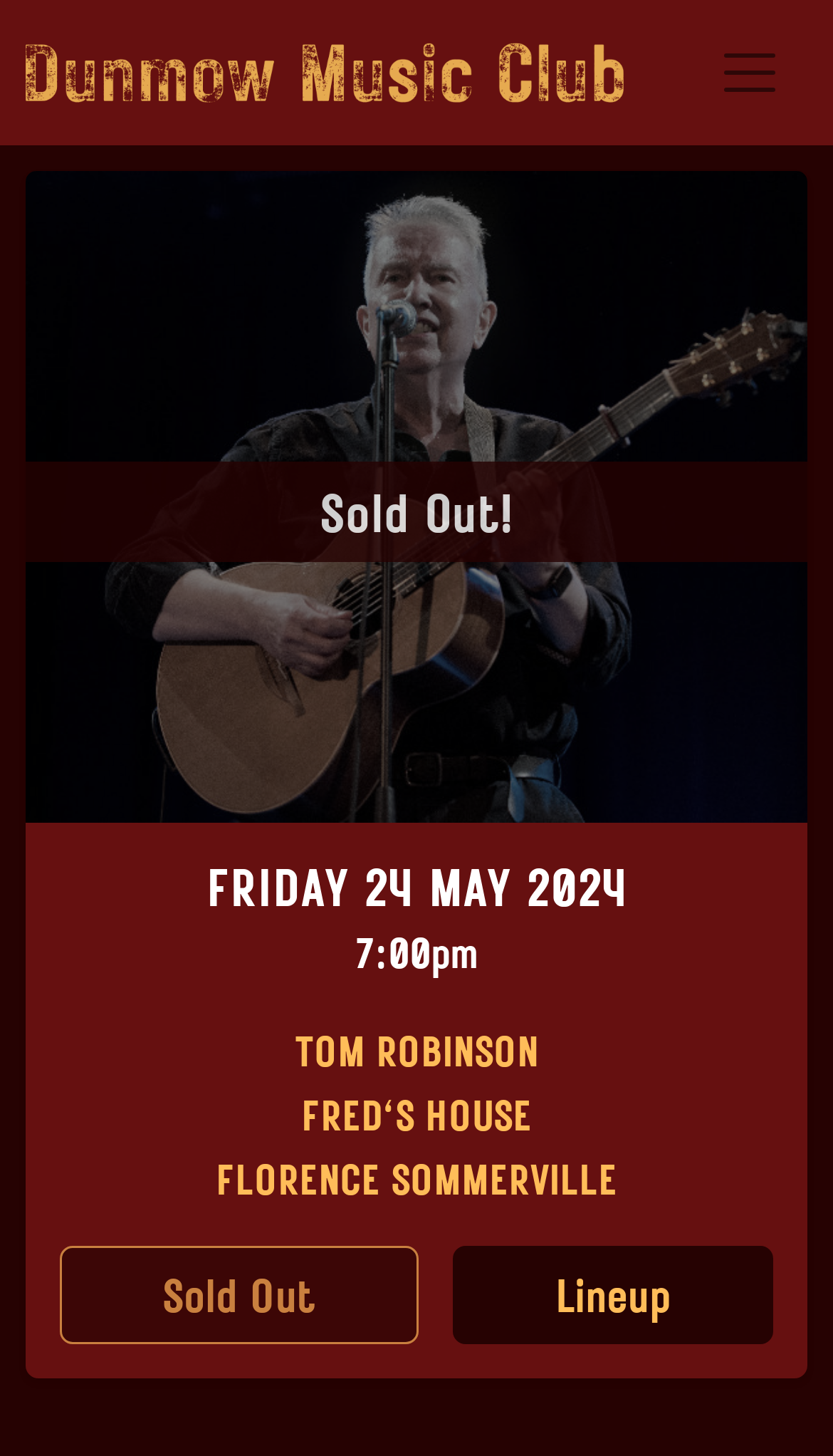Find the bounding box coordinates for the UI element that matches this description: "Florence Sommerville".

[0.259, 0.788, 0.741, 0.832]